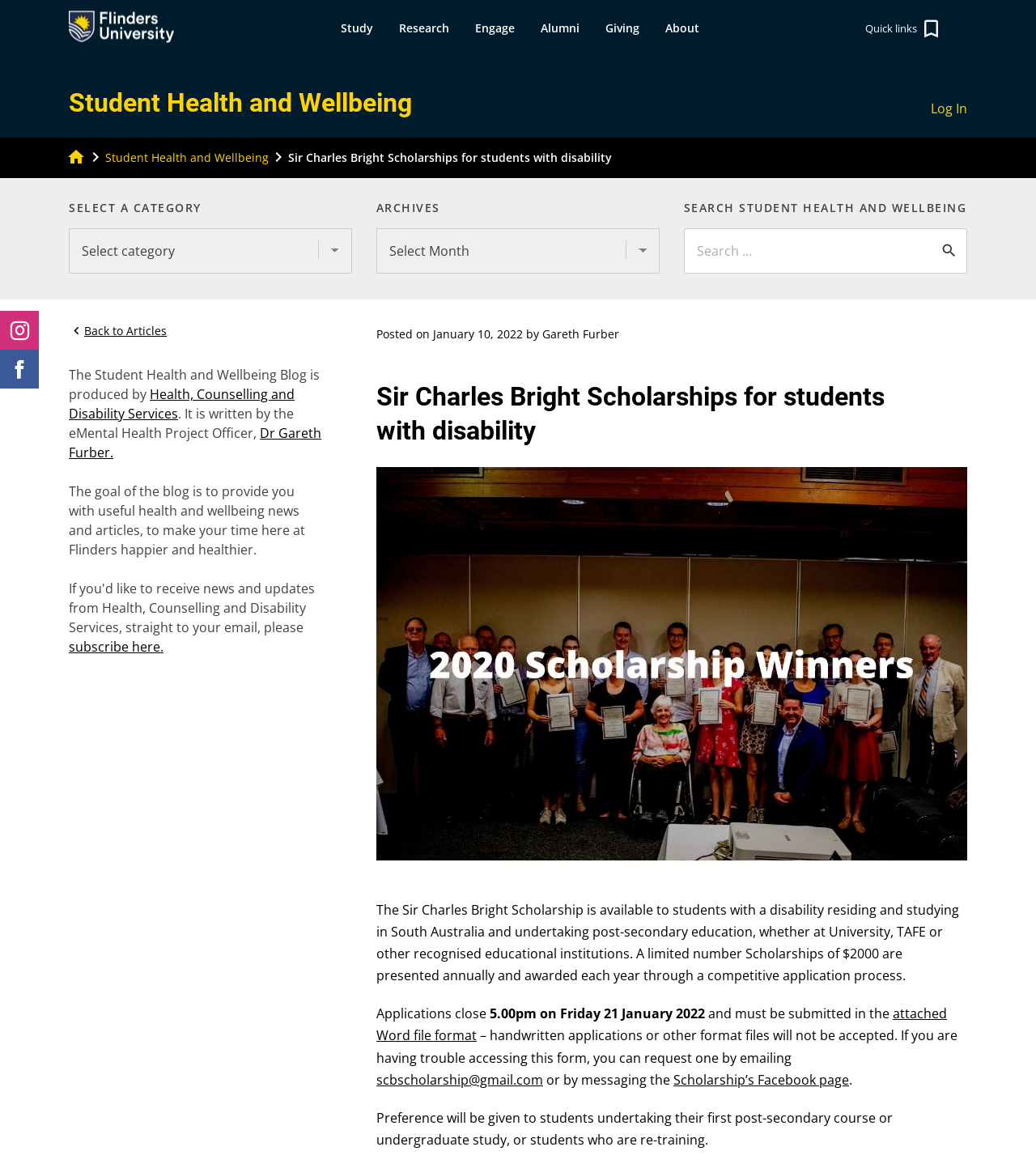Please extract and provide the main headline of the webpage.

Student Health and Wellbeing